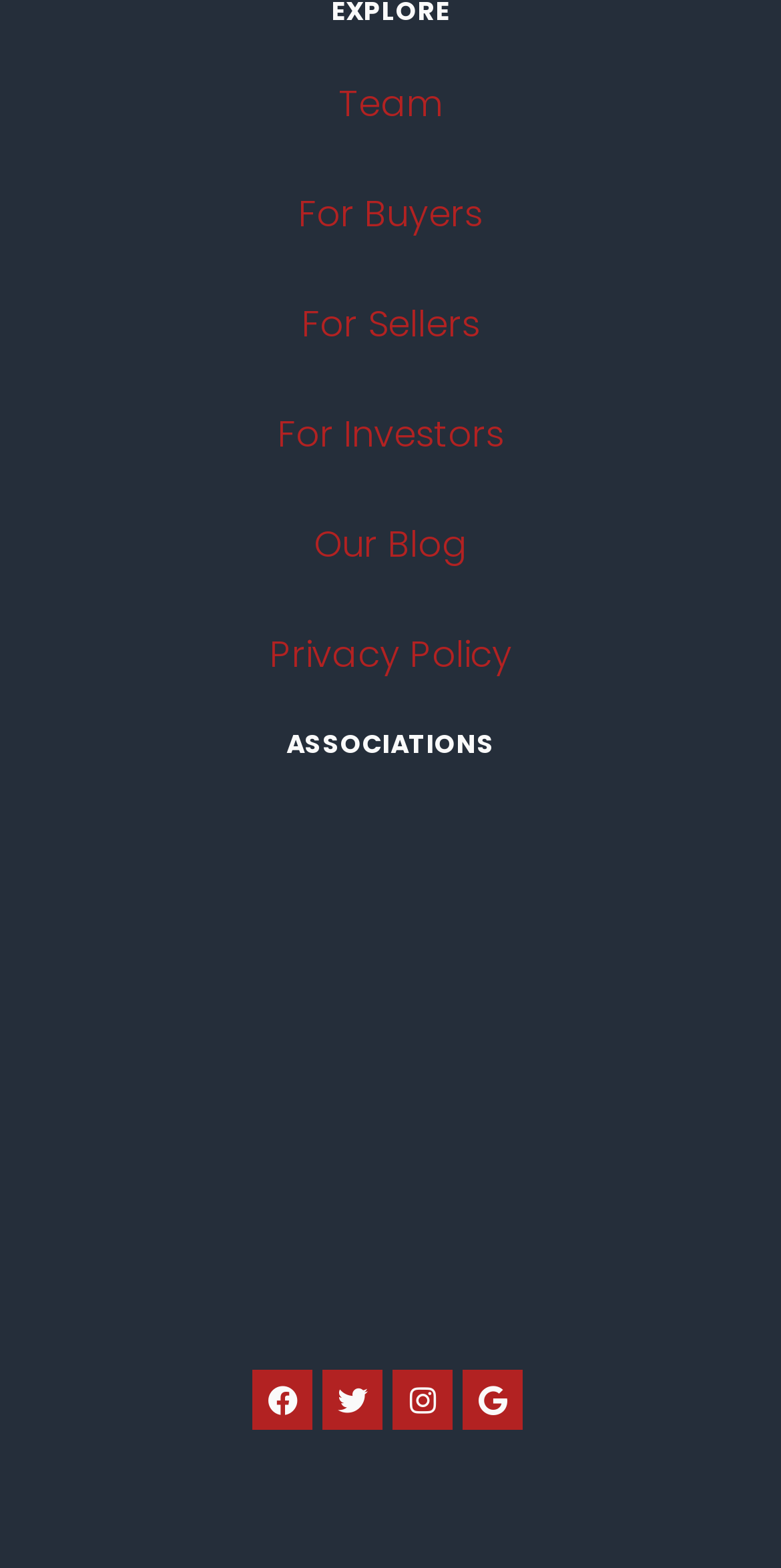How many social media platforms are listed?
Can you provide an in-depth and detailed response to the question?

I counted the social media links and found that there are four platforms listed: Facebook, Twitter, Instagram, and Google.